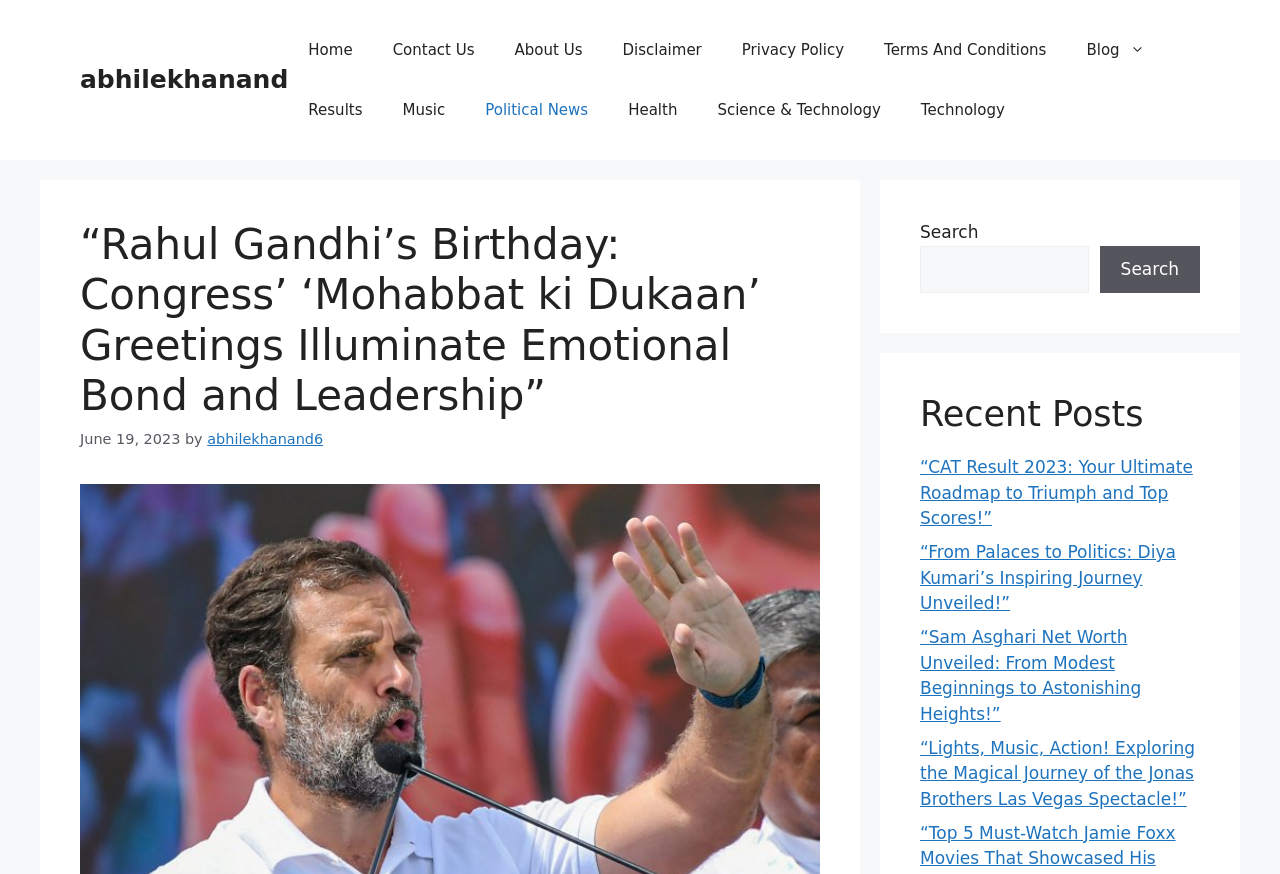Please locate the bounding box coordinates of the element that should be clicked to complete the given instruction: "Search for something".

[0.719, 0.281, 0.851, 0.335]